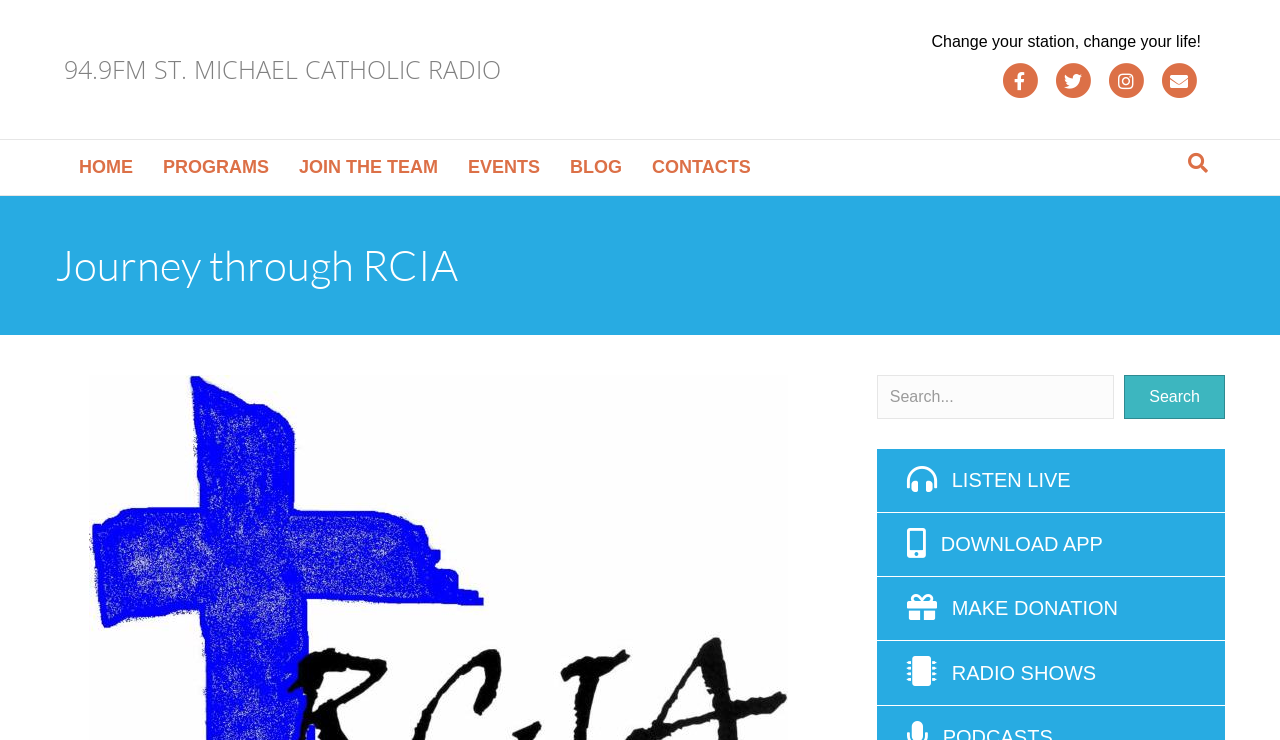How many social media links are there?
Using the details shown in the screenshot, provide a comprehensive answer to the question.

I counted the number of social media links by looking at the top-right corner of the webpage, where I found links to Facebook, Twitter, Instagram, and Email.